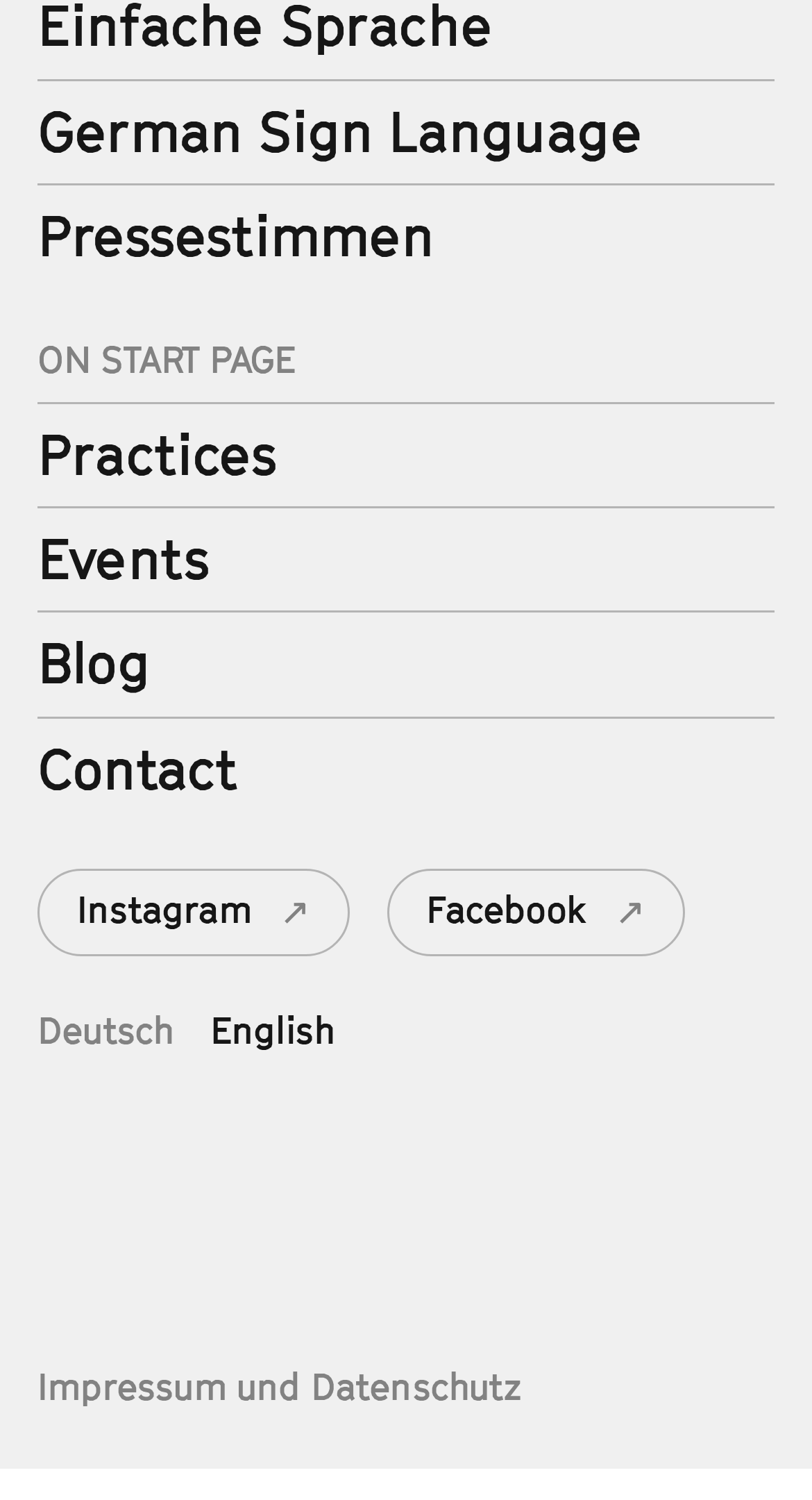Answer with a single word or phrase: 
How many languages can the website be displayed in?

2